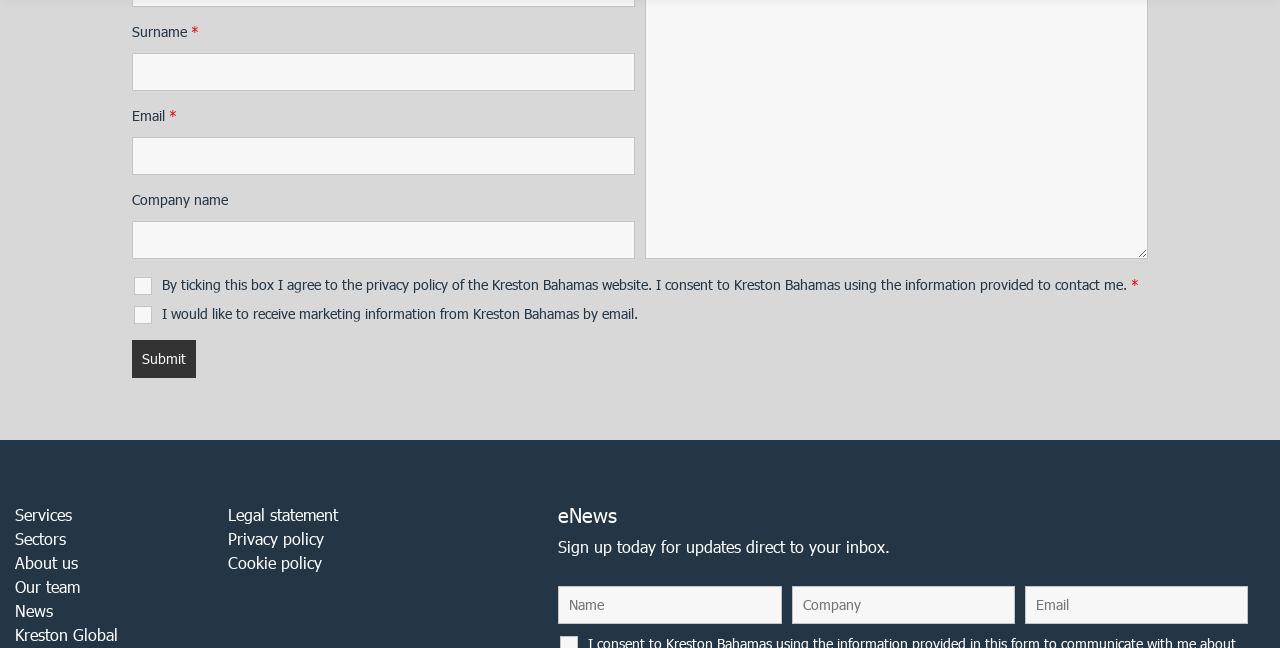Find the bounding box coordinates for the area that must be clicked to perform this action: "Click the submit button".

[0.103, 0.524, 0.153, 0.583]